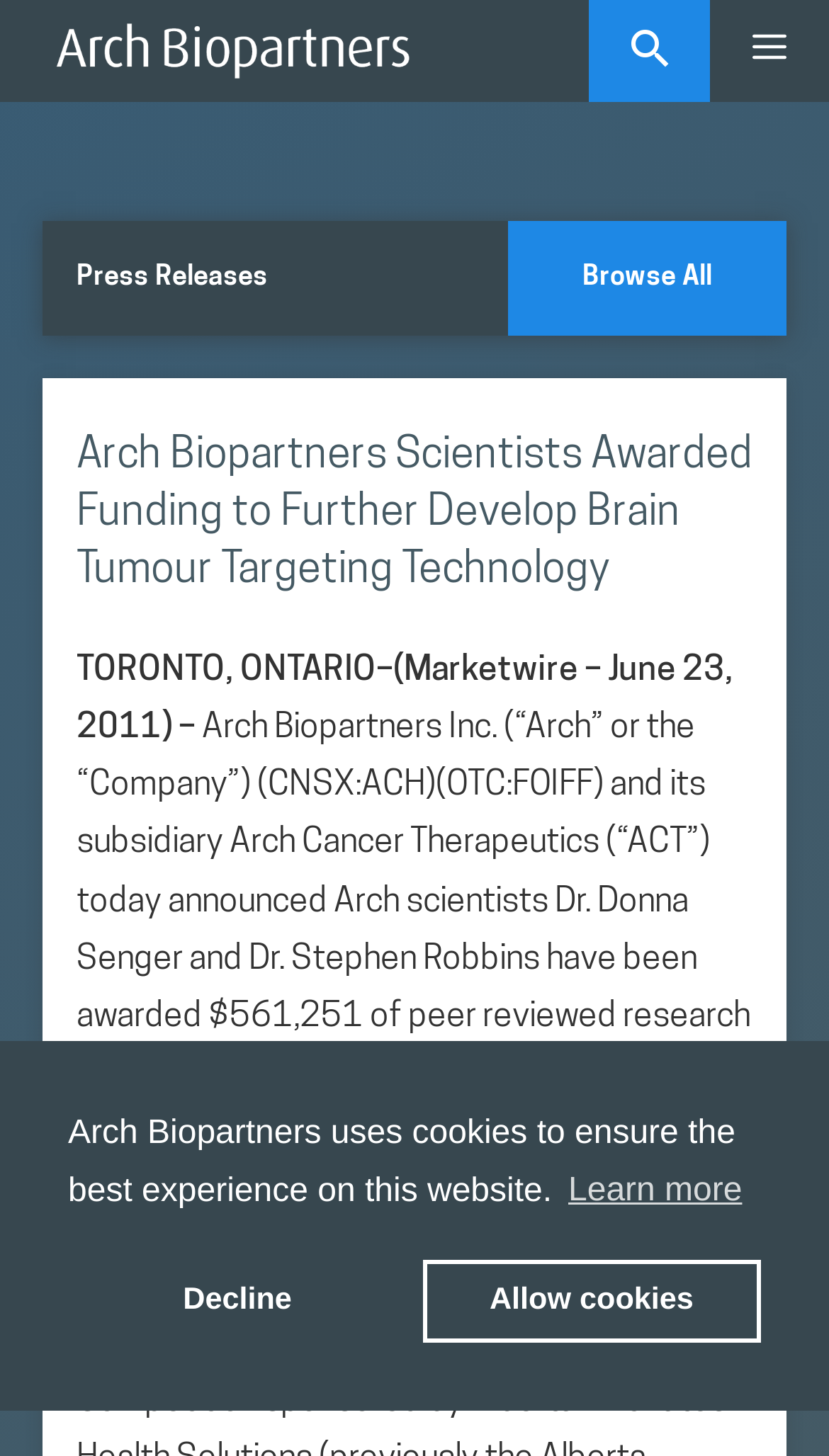Identify the coordinates of the bounding box for the element described below: "Browse All". Return the coordinates as four float numbers between 0 and 1: [left, top, right, bottom].

[0.613, 0.152, 0.949, 0.23]